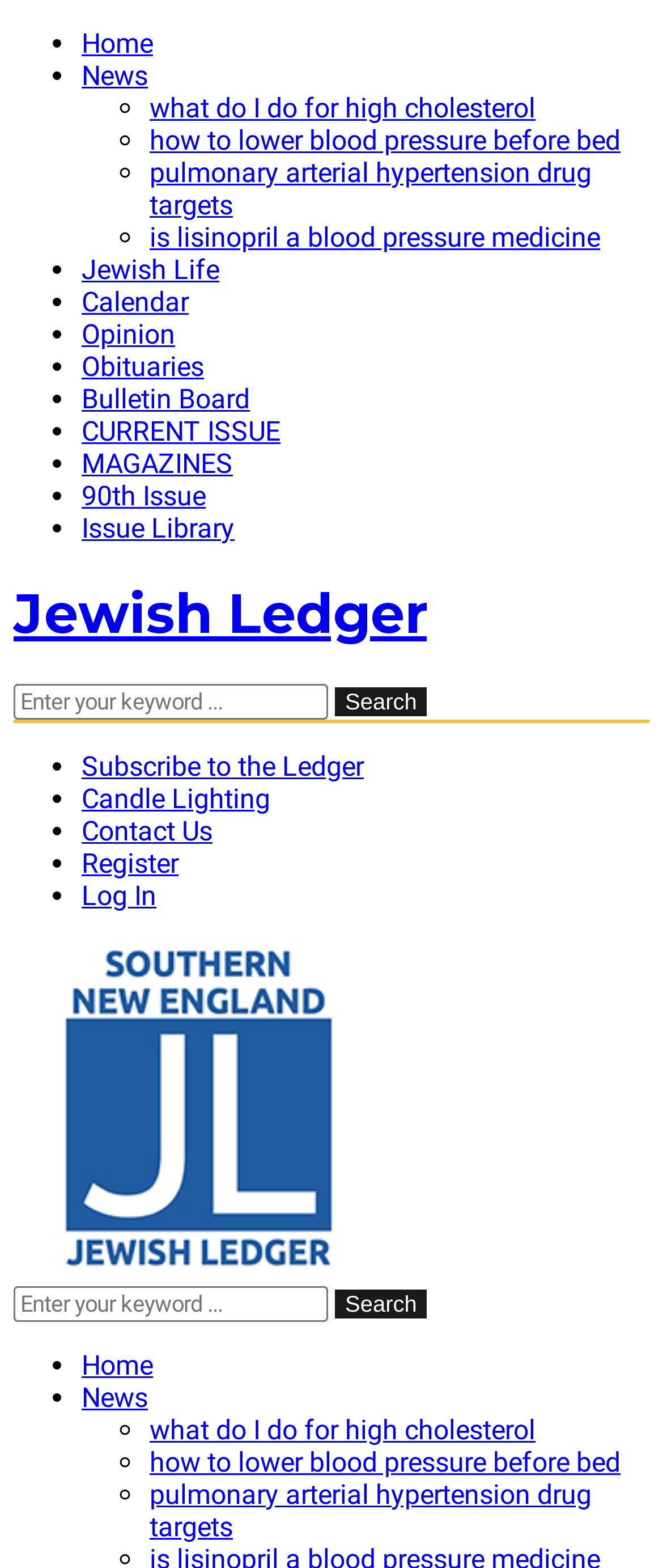Mark the bounding box of the element that matches the following description: "Log In".

[0.123, 0.561, 0.236, 0.581]